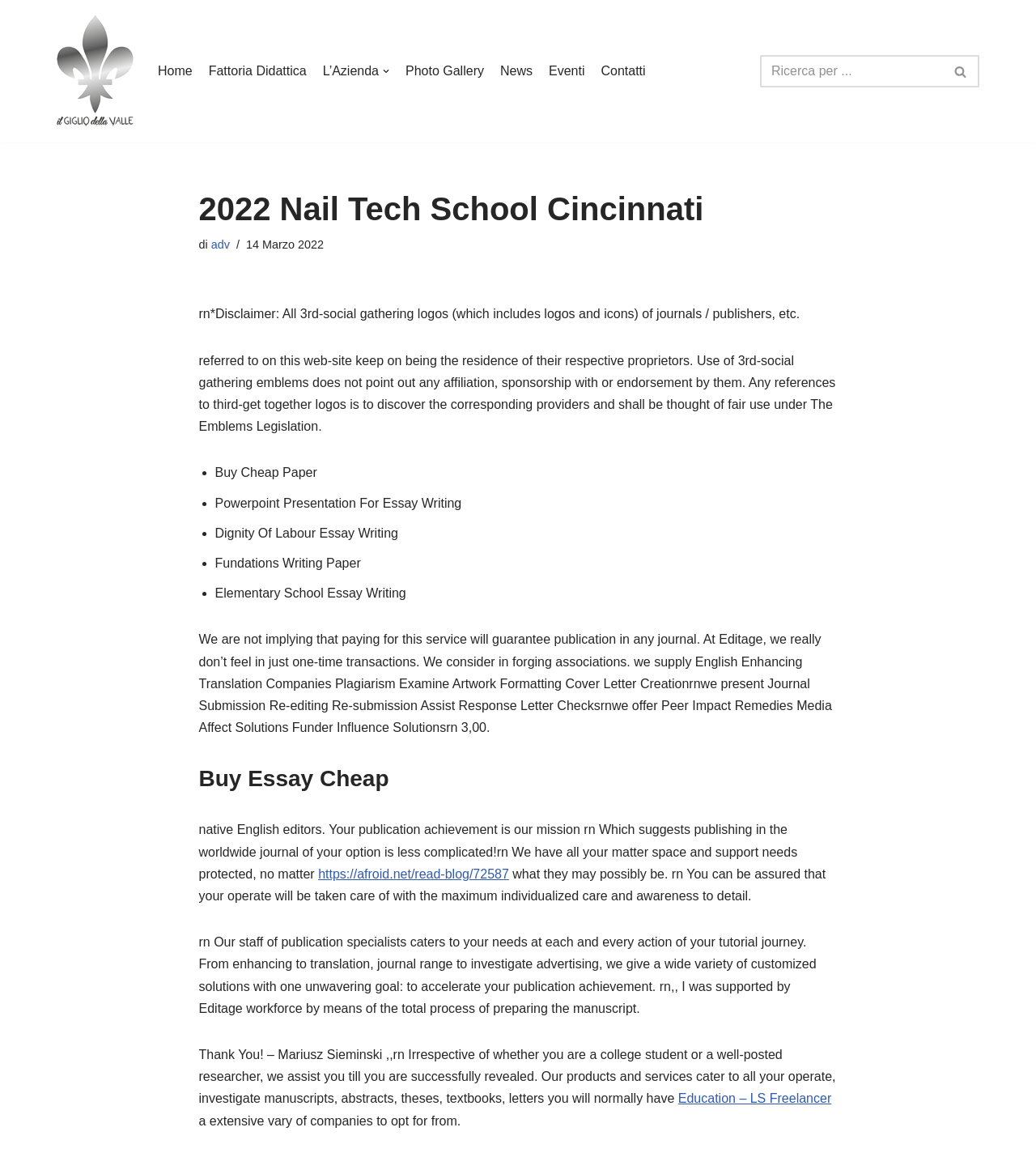What services are offered by Editage?
Look at the screenshot and respond with a single word or phrase.

English Editing, Translation, etc.